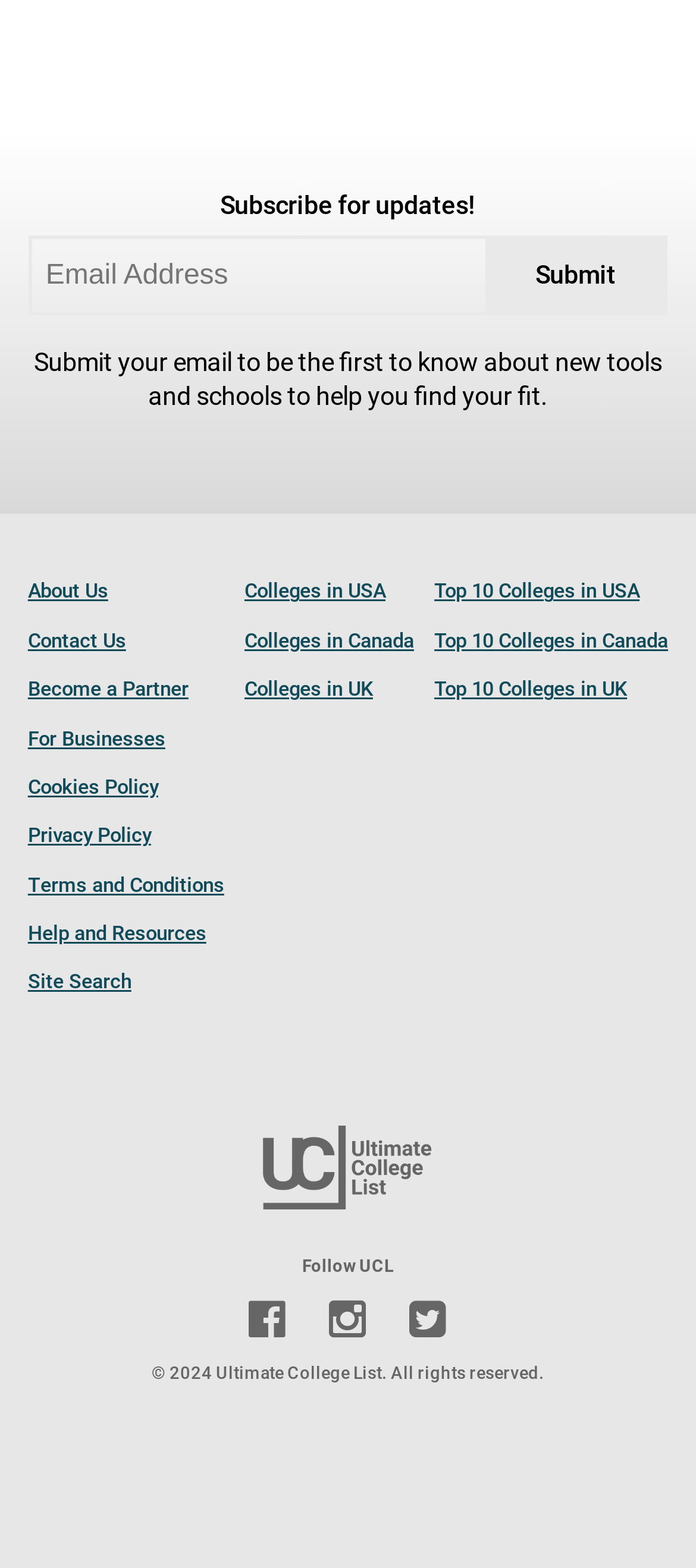Please determine the bounding box coordinates of the area that needs to be clicked to complete this task: 'Enter email address'. The coordinates must be four float numbers between 0 and 1, formatted as [left, top, right, bottom].

[0.045, 0.153, 0.698, 0.2]